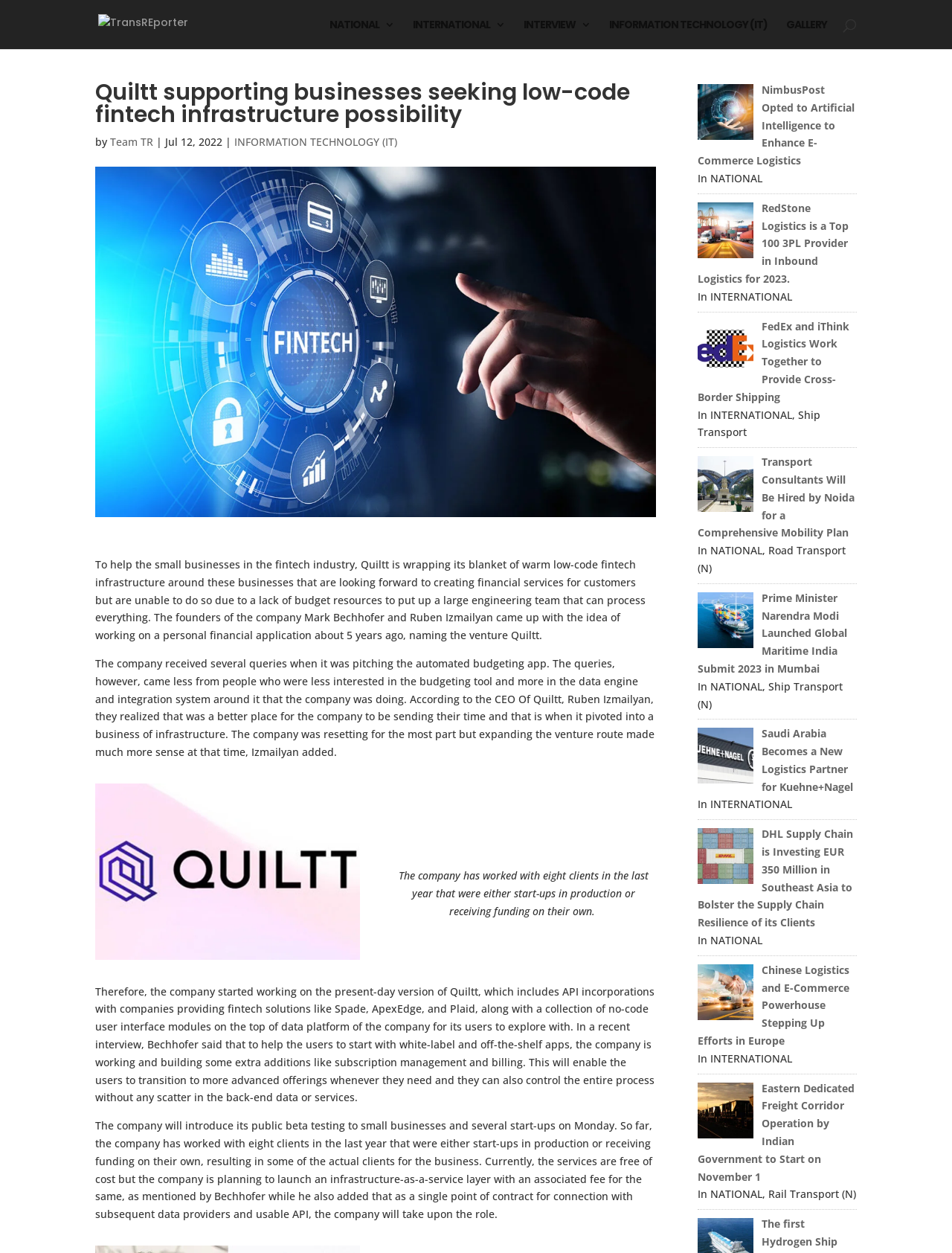Locate the bounding box coordinates of the clickable element to fulfill the following instruction: "Click the 'Sign Up' button". Provide the coordinates as four float numbers between 0 and 1 in the format [left, top, right, bottom].

None